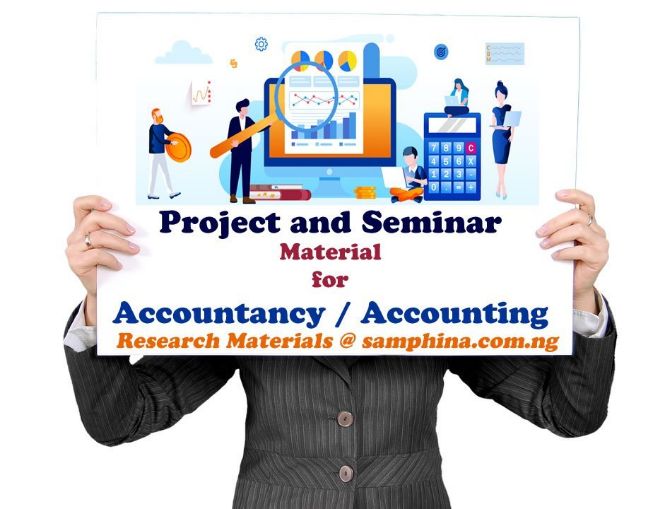Convey all the details present in the image.

The image displays a professional presentation, featuring individuals engaged with various accounting-related themes. A person clad in a formal suit holds a large sign that reads "Project and Seminar Material for Accountancy / Accounting." The background is vibrant with graphic elements, including charts, a calculator, and individuals analyzing data and presenting information, suggesting a focus on educational resources. The bottom of the sign includes the text "Research Materials @ samphina.com.ng," indicating a source for further academic material. This visual promotes academic excellence in the field of accountancy, making it relevant for students and educators alike.